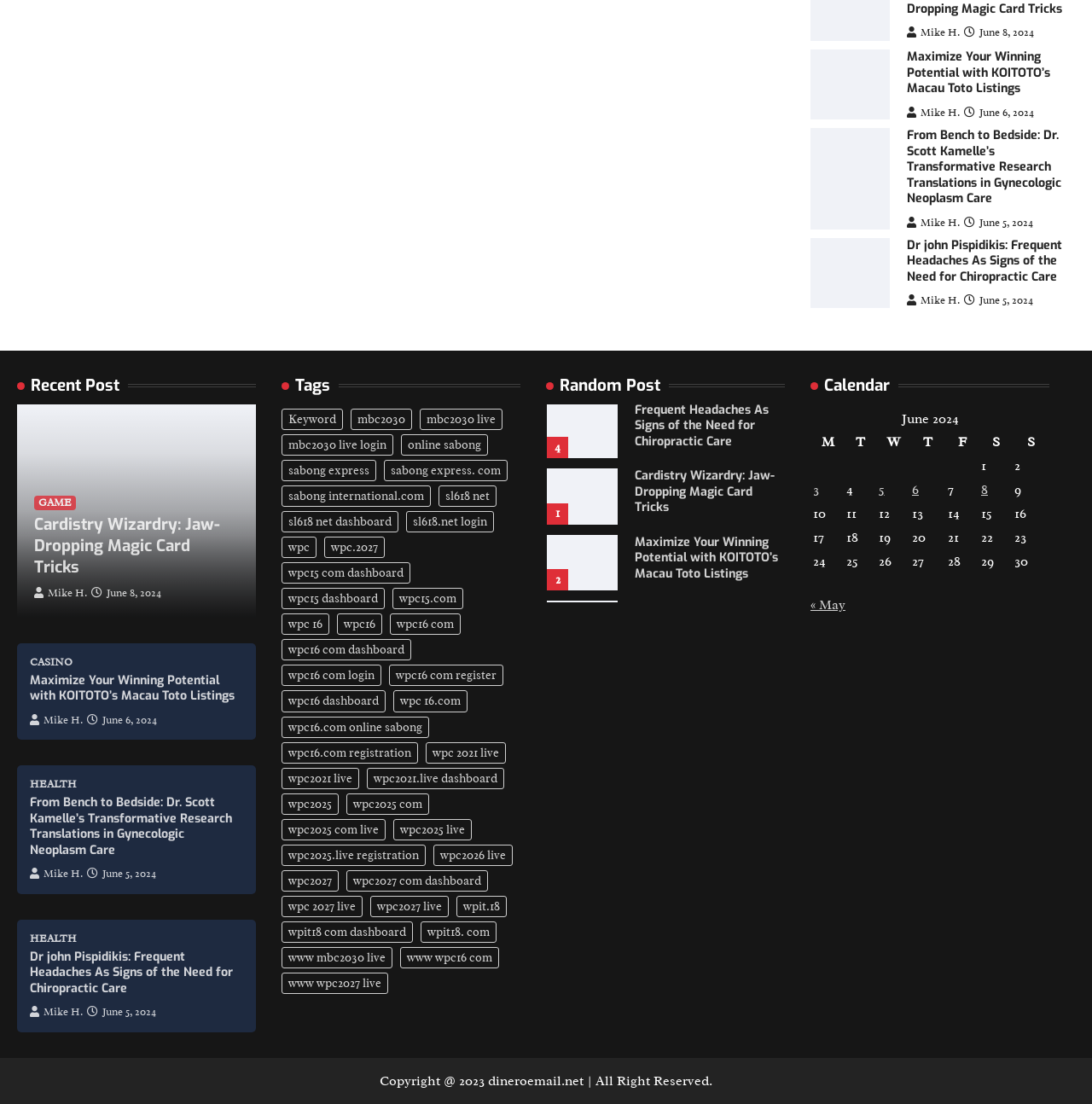Find the UI element described as: "wpc16" and predict its bounding box coordinates. Ensure the coordinates are four float numbers between 0 and 1, [left, top, right, bottom].

[0.309, 0.556, 0.35, 0.575]